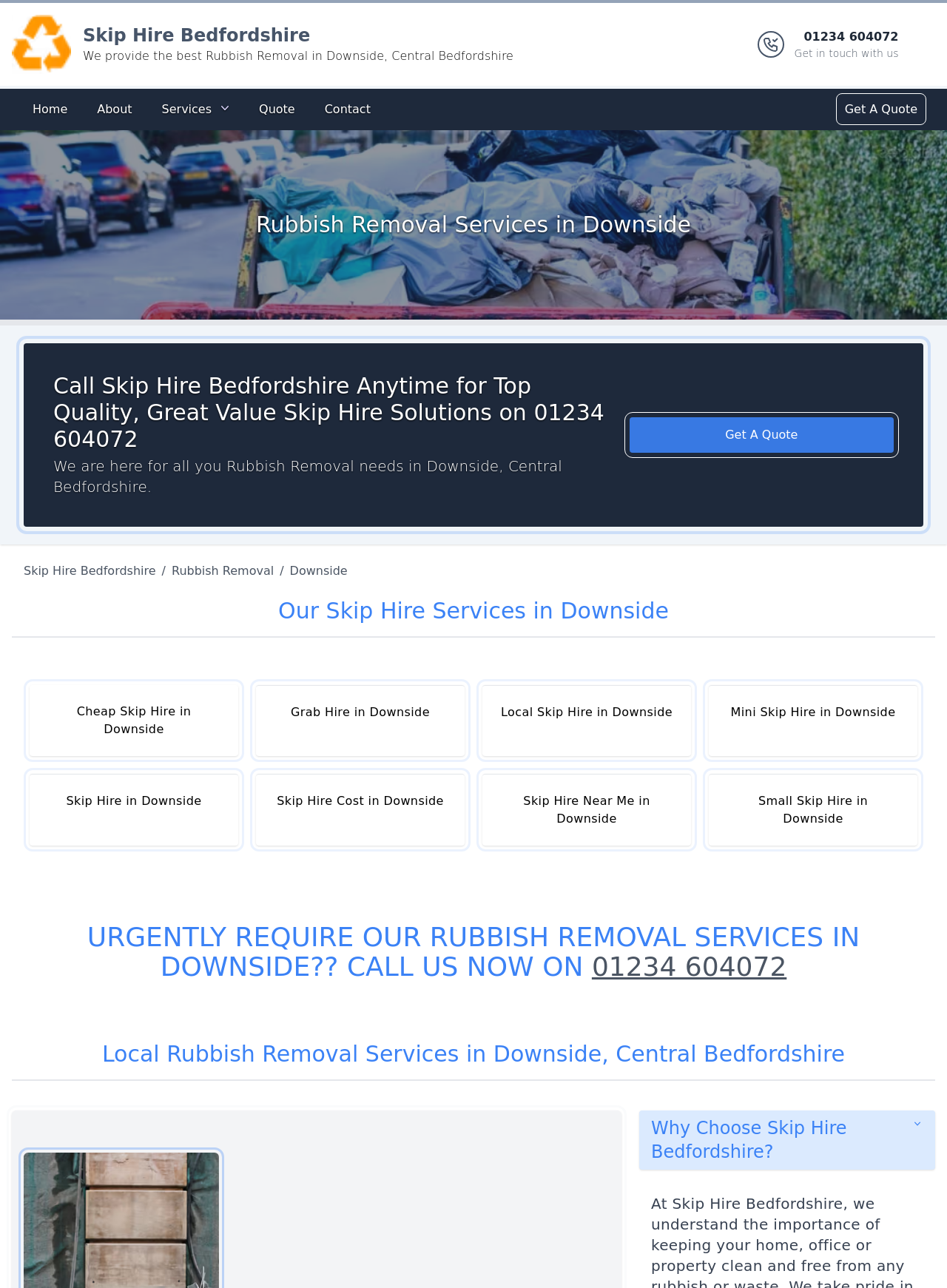Pinpoint the bounding box coordinates of the element you need to click to execute the following instruction: "Click the Skip Hire Bedfordshire logo". The bounding box should be represented by four float numbers between 0 and 1, in the format [left, top, right, bottom].

[0.012, 0.011, 0.075, 0.057]